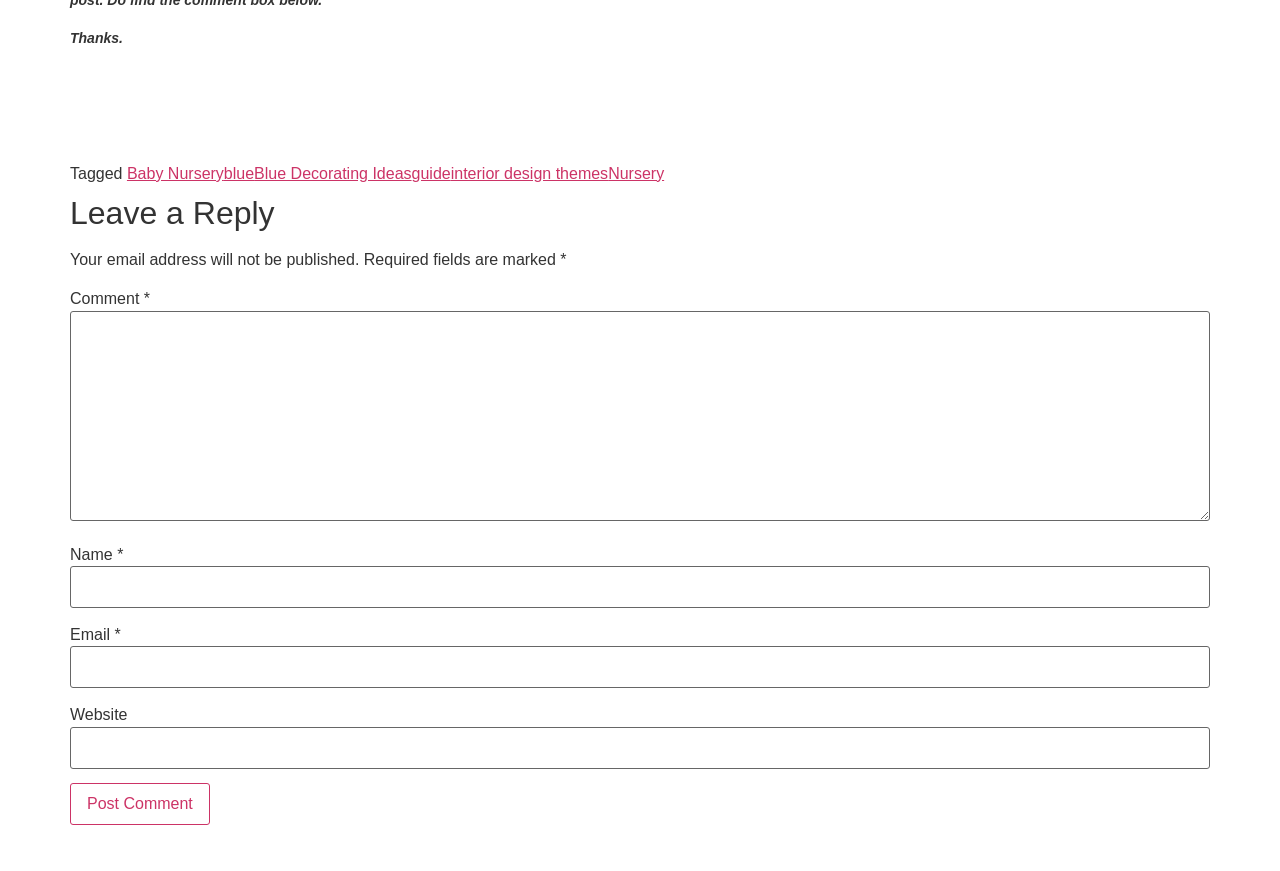Please provide the bounding box coordinates for the UI element as described: "name="submit" value="Post Comment"". The coordinates must be four floats between 0 and 1, represented as [left, top, right, bottom].

[0.055, 0.899, 0.164, 0.947]